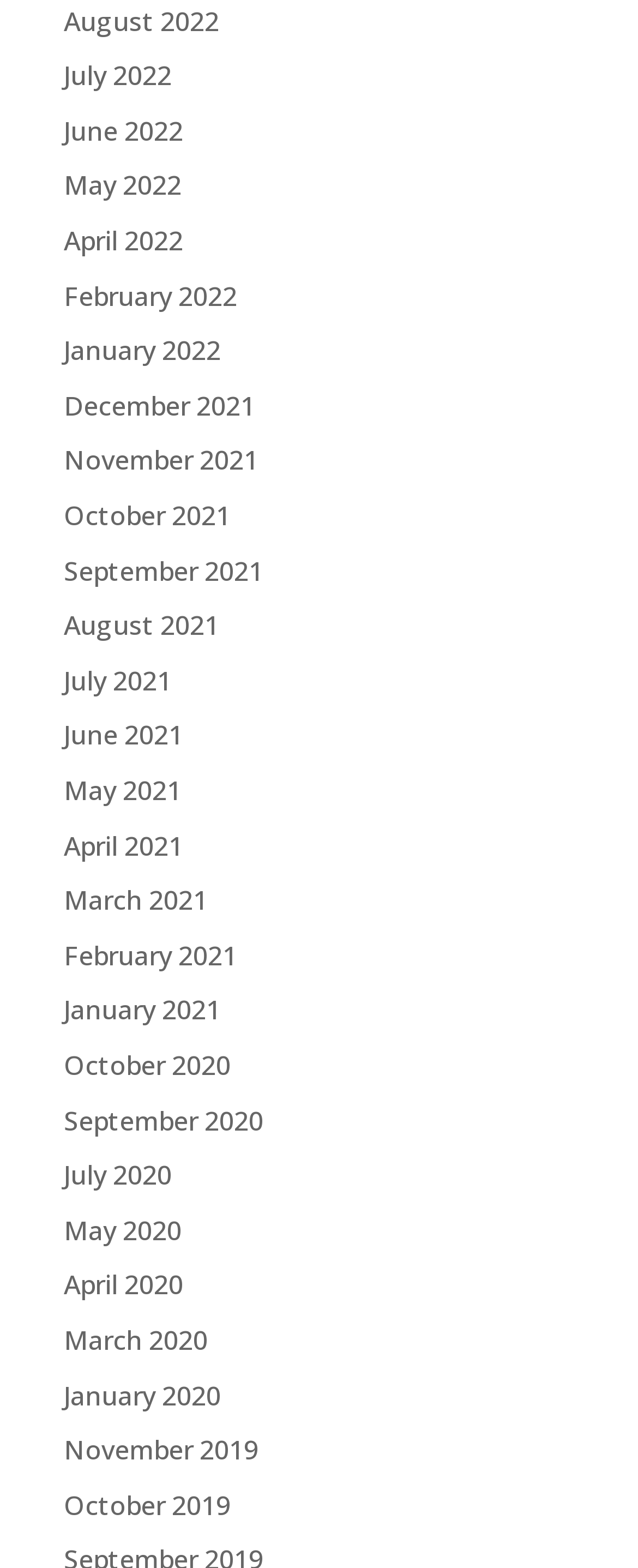Use a single word or phrase to answer the question:
How many years are represented on the webpage?

4